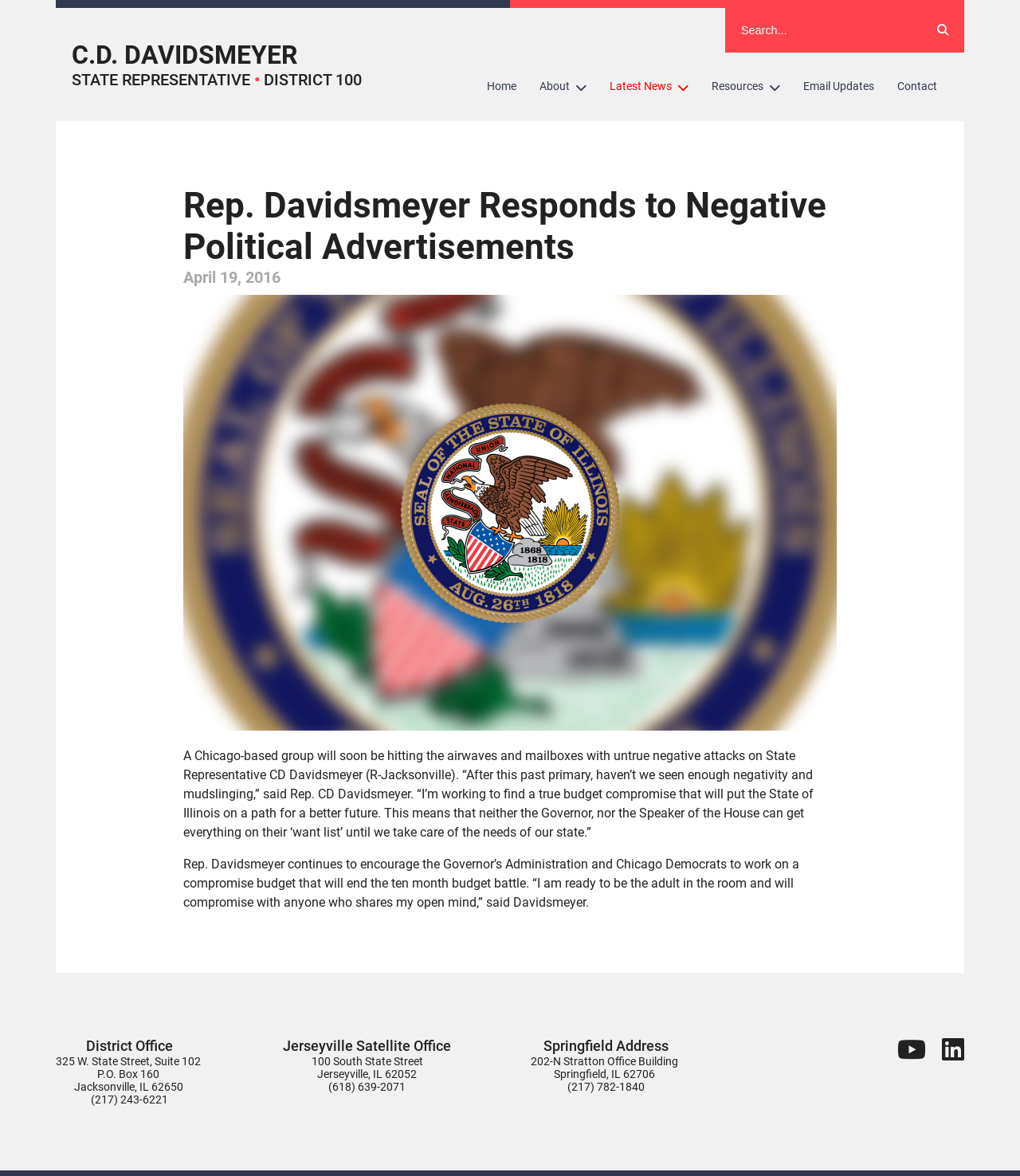Use a single word or phrase to answer the question:
What is the name of the state representative?

CD Davidsmeyer